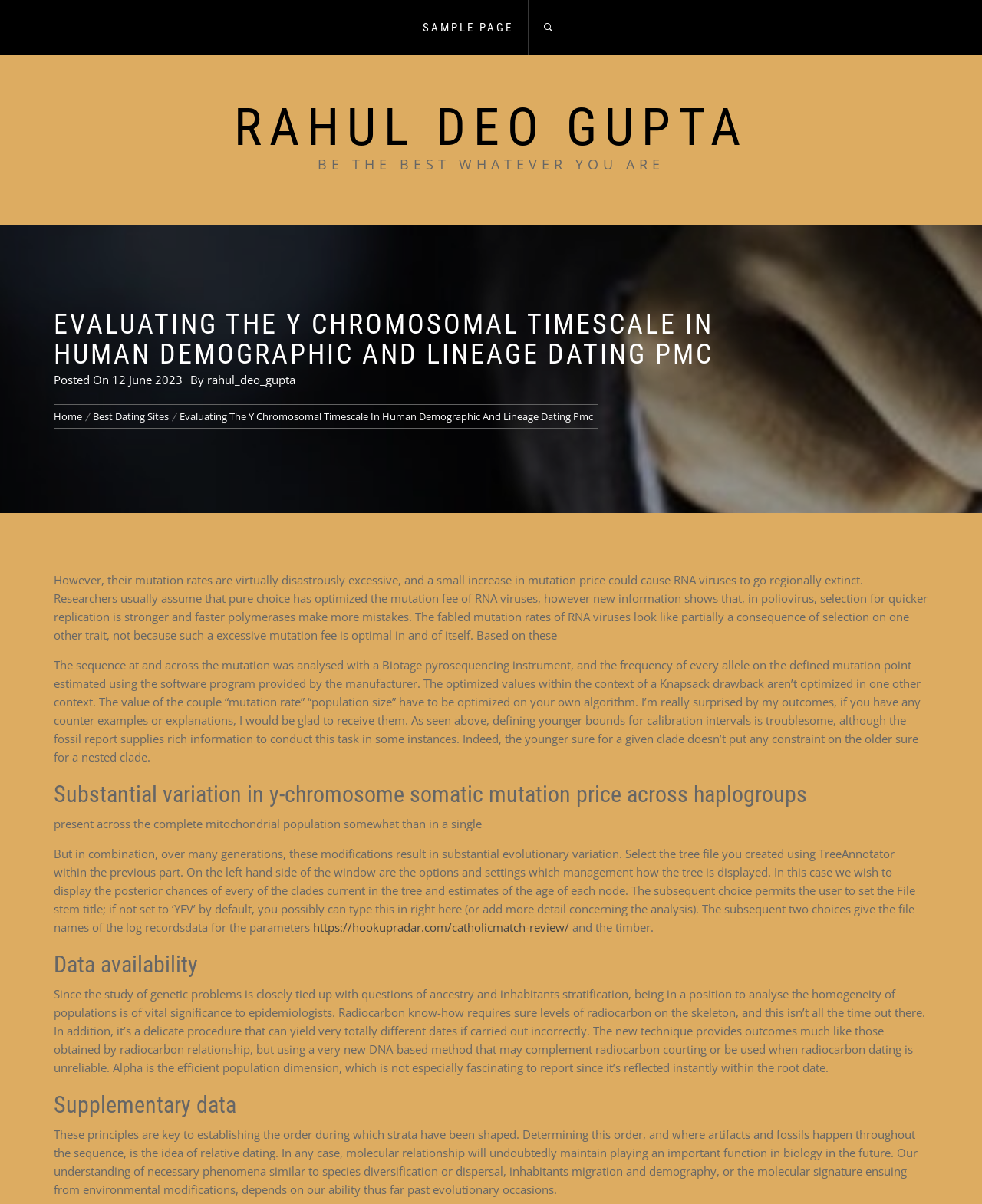What is the topic of the article?
Based on the image, give a one-word or short phrase answer.

Evaluating Y Chromosomal Timescale